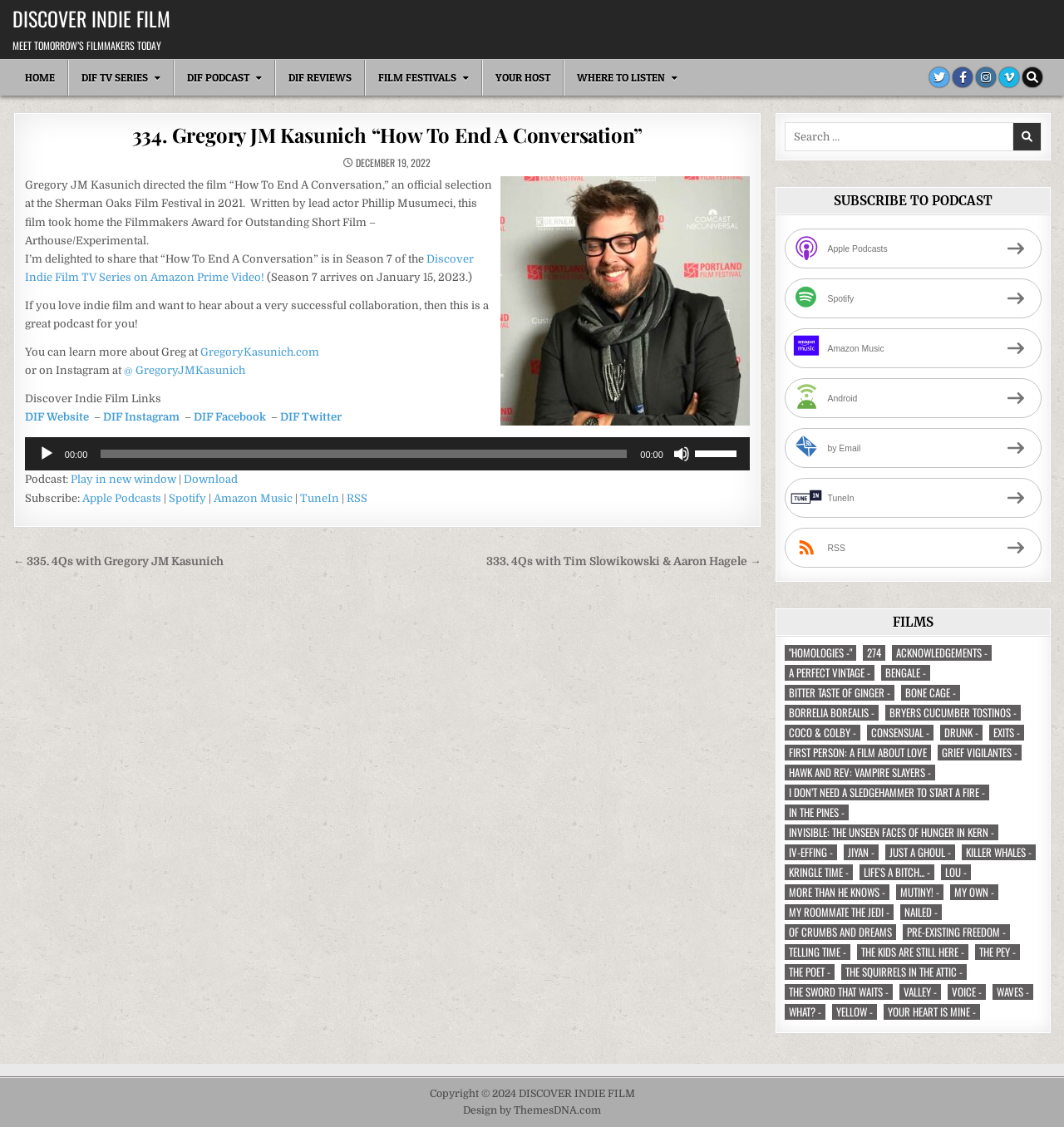What is the name of the festival where the film was an official selection?
Please provide a single word or phrase in response based on the screenshot.

Sherman Oaks Film Festival